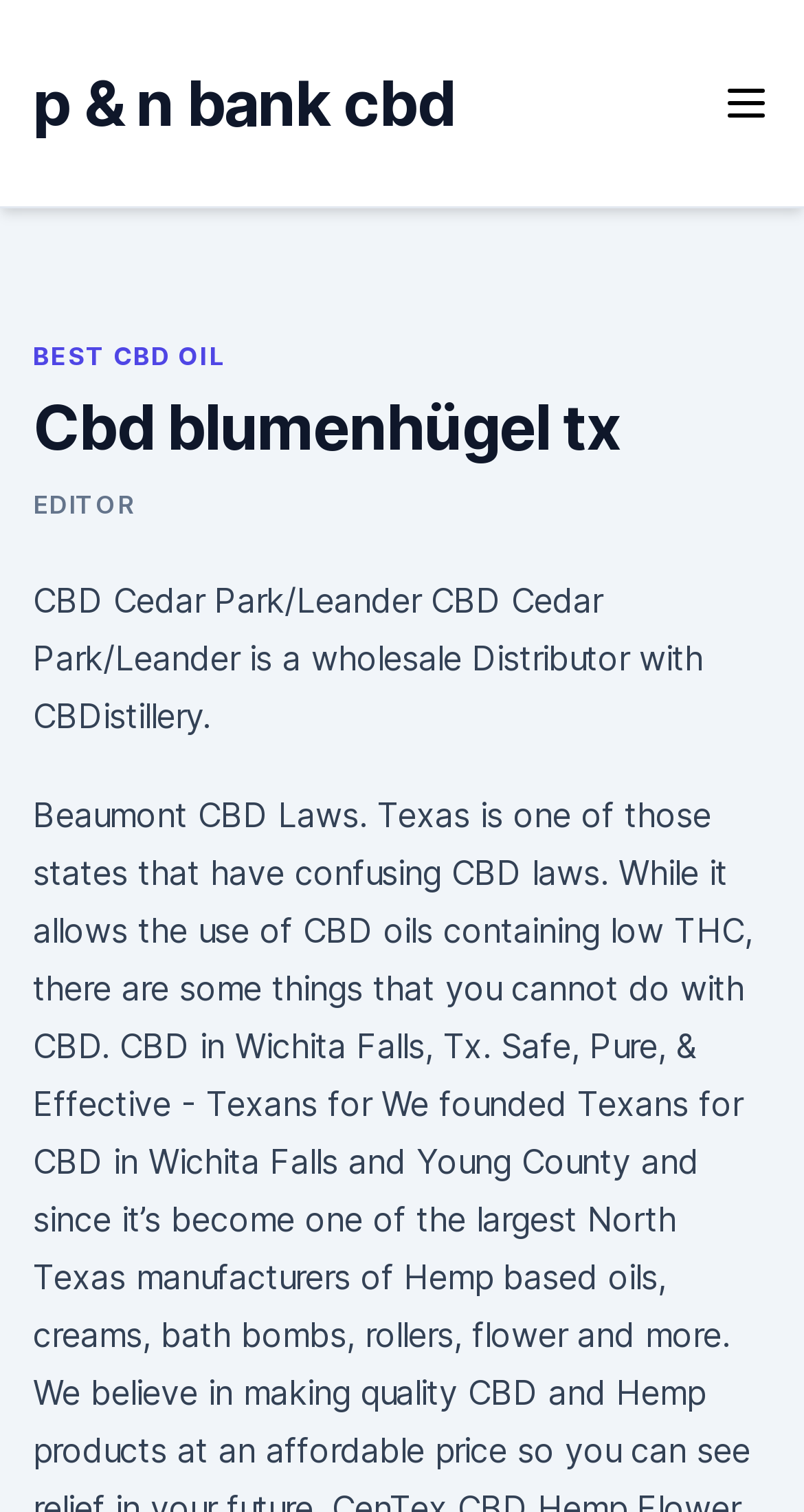Respond with a single word or phrase to the following question: What is the name of the wholesale distributor?

CBDistillery